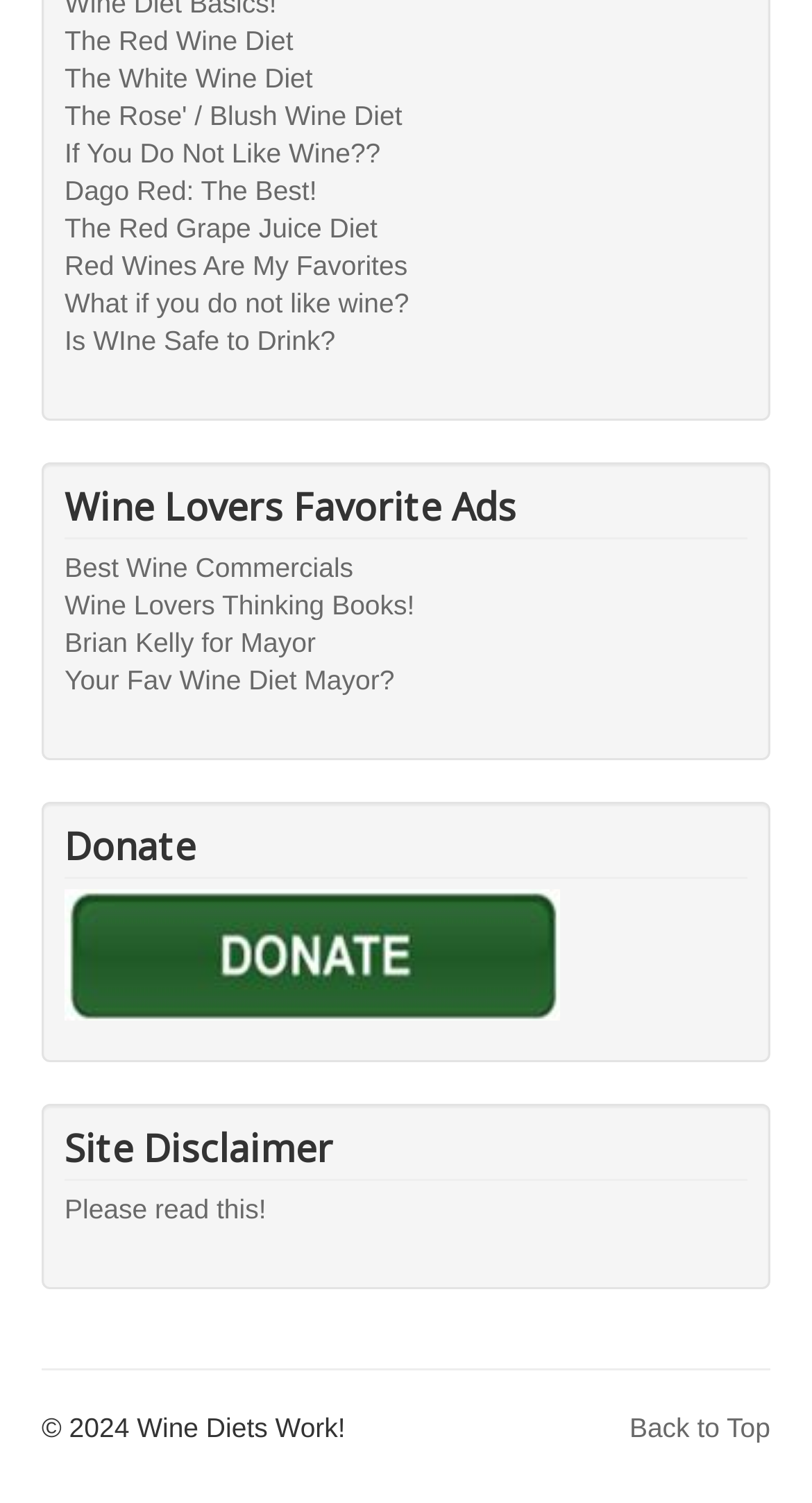Can you show the bounding box coordinates of the region to click on to complete the task described in the instruction: "Donate to the website"?

[0.079, 0.623, 0.69, 0.644]